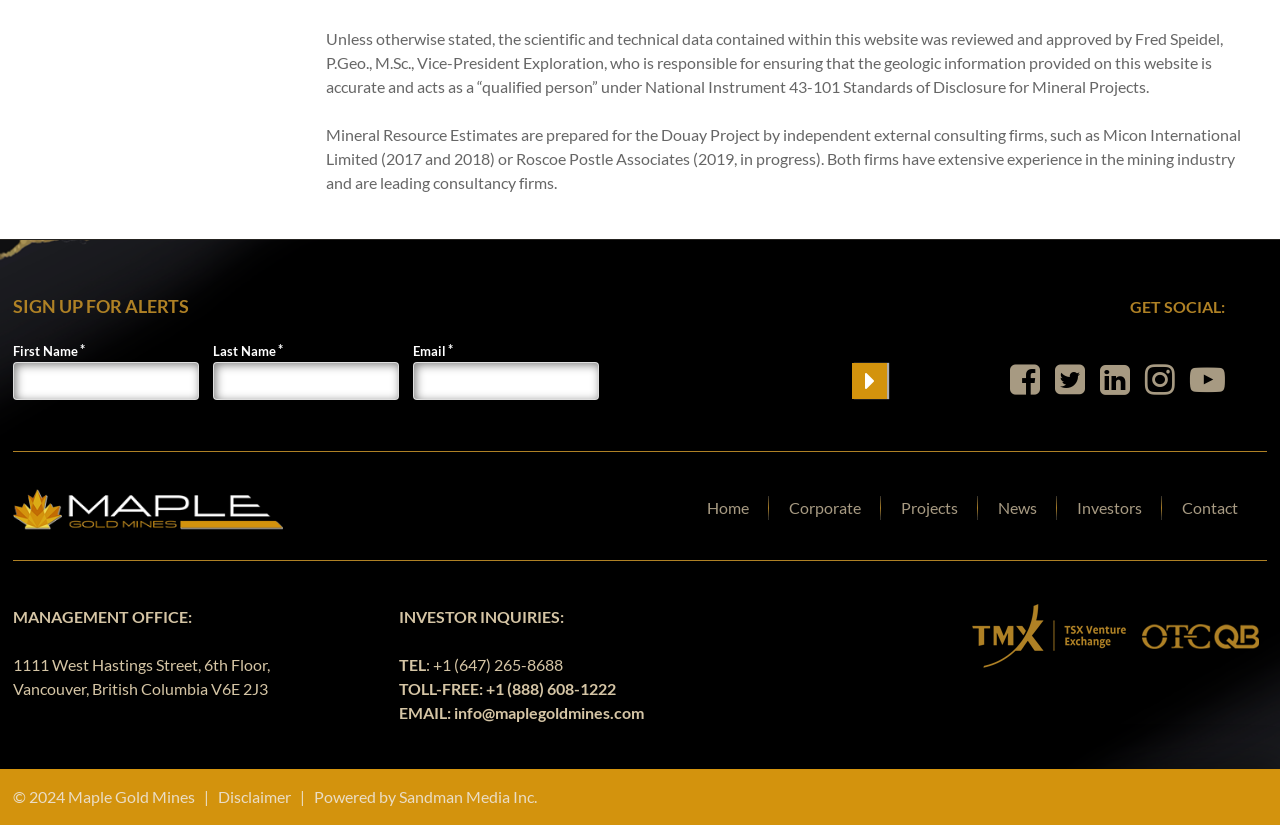Determine the bounding box coordinates of the clickable area required to perform the following instruction: "Enter first name". The coordinates should be represented as four float numbers between 0 and 1: [left, top, right, bottom].

[0.01, 0.439, 0.155, 0.485]